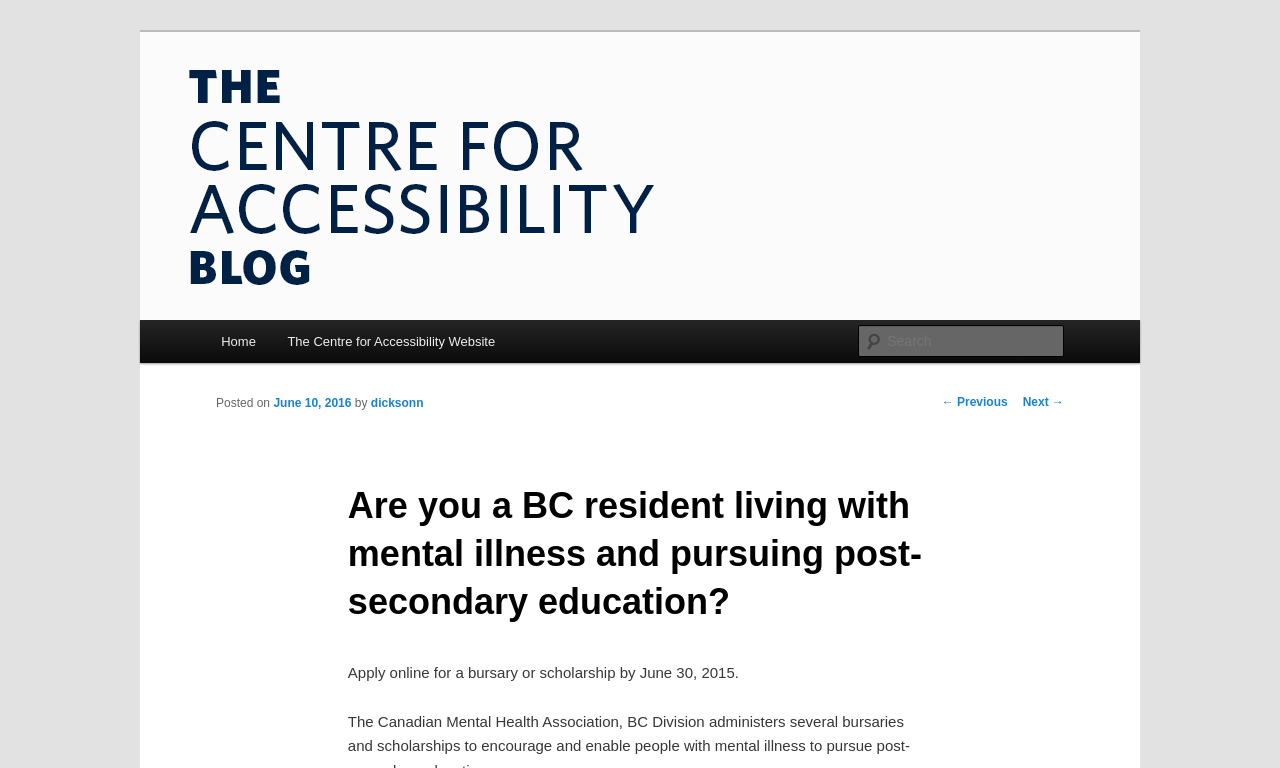Kindly determine the bounding box coordinates of the area that needs to be clicked to fulfill this instruction: "Click the link to read the latest blog about Event Stylist or Event Hire".

None